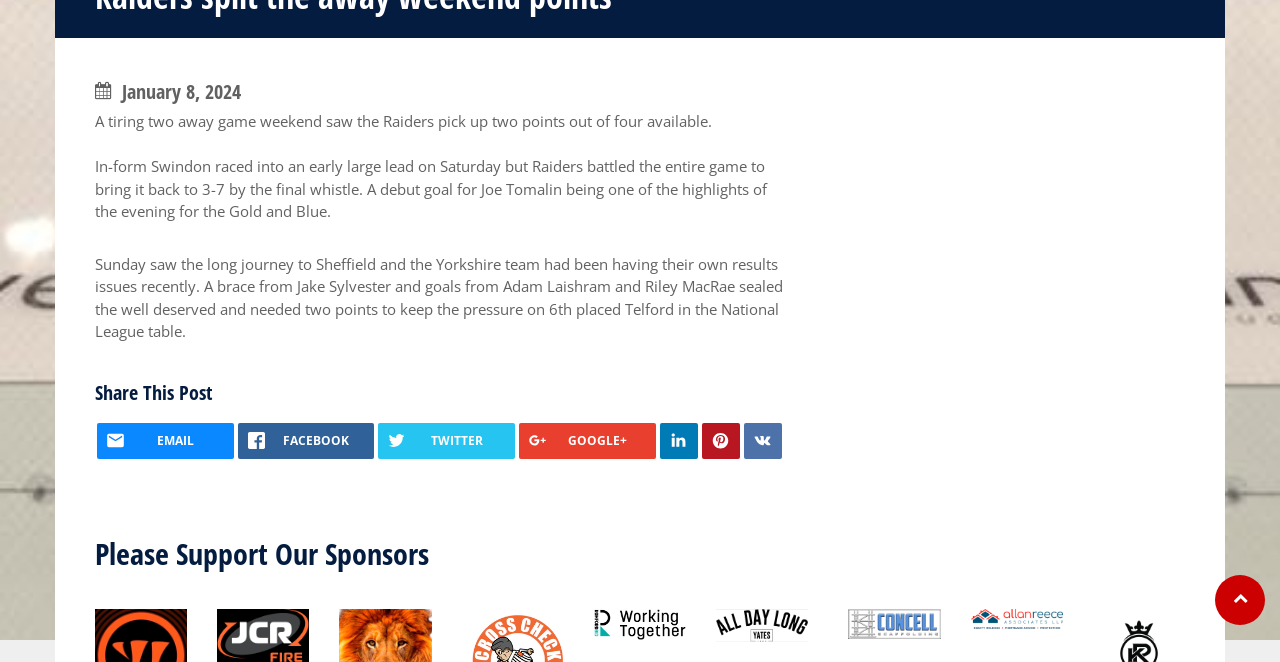Bounding box coordinates should be in the format (top-left x, top-left y, bottom-right x, bottom-right y) and all values should be floating point numbers between 0 and 1. Determine the bounding box coordinate for the UI element described as: google+

[0.405, 0.638, 0.512, 0.693]